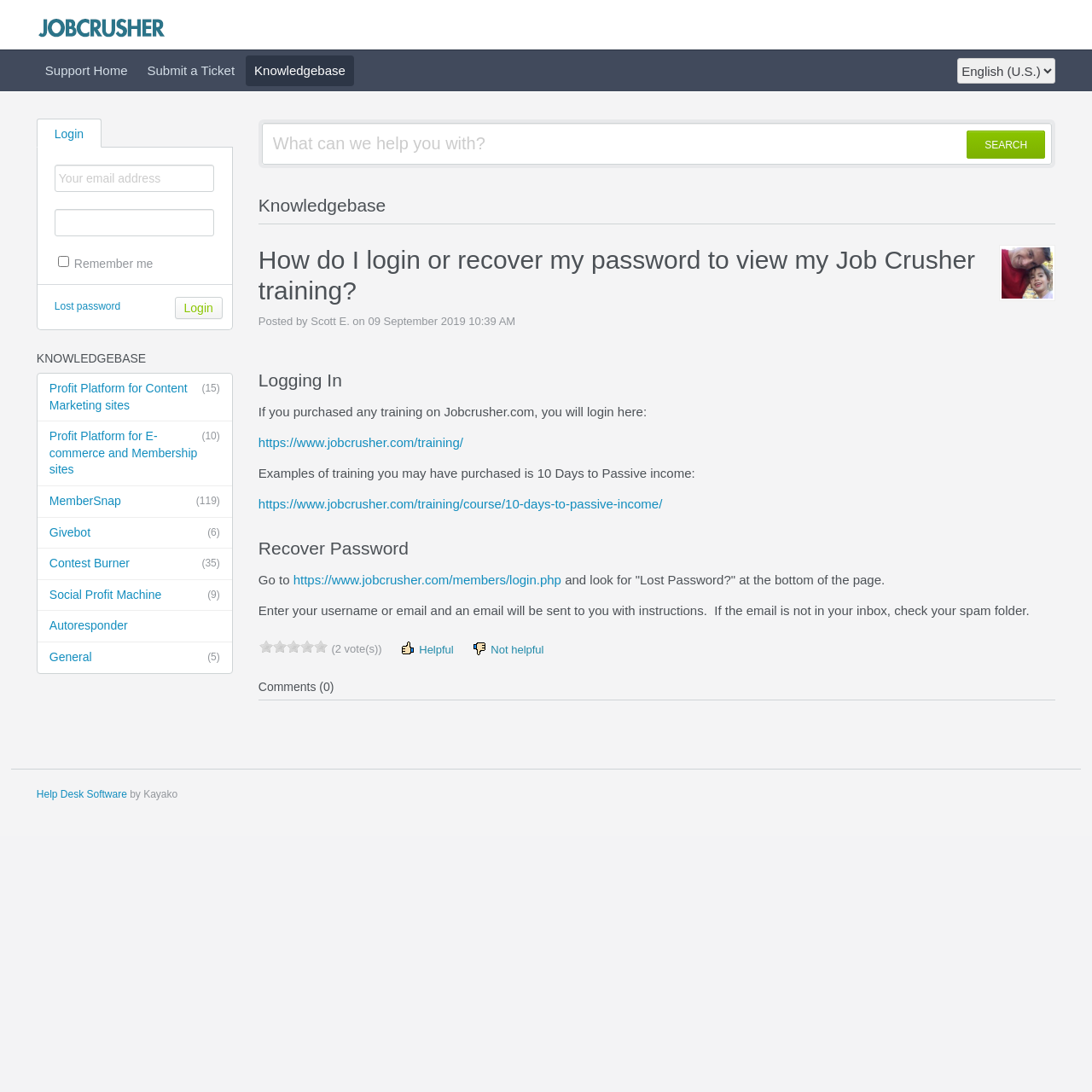What is the text of the first link on the webpage?
Look at the image and respond with a one-word or short-phrase answer.

Kayako logo